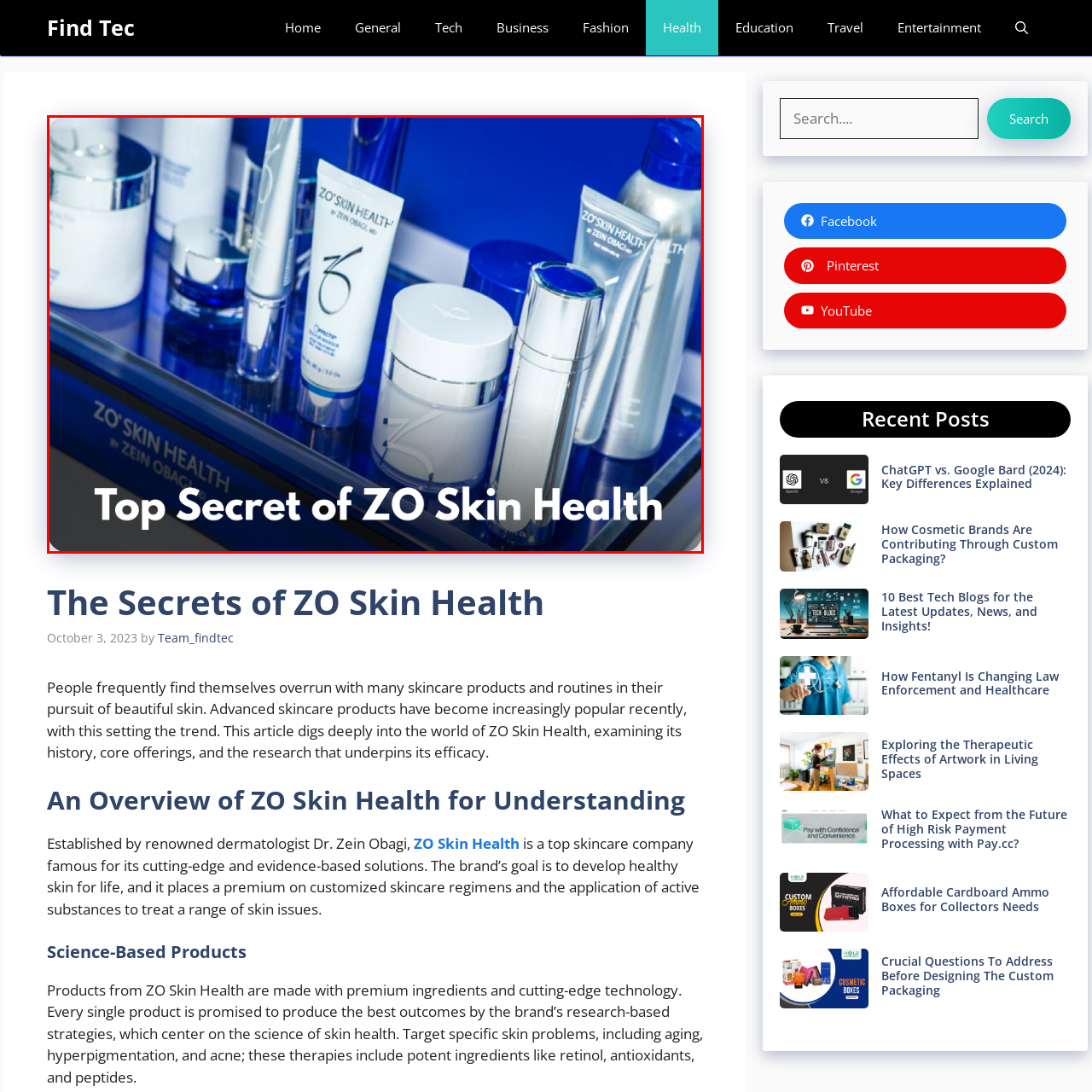Examine the section enclosed by the red box and give a brief answer to the question: What is the focus of ZO Skin Health's formulations?

Healthy skin